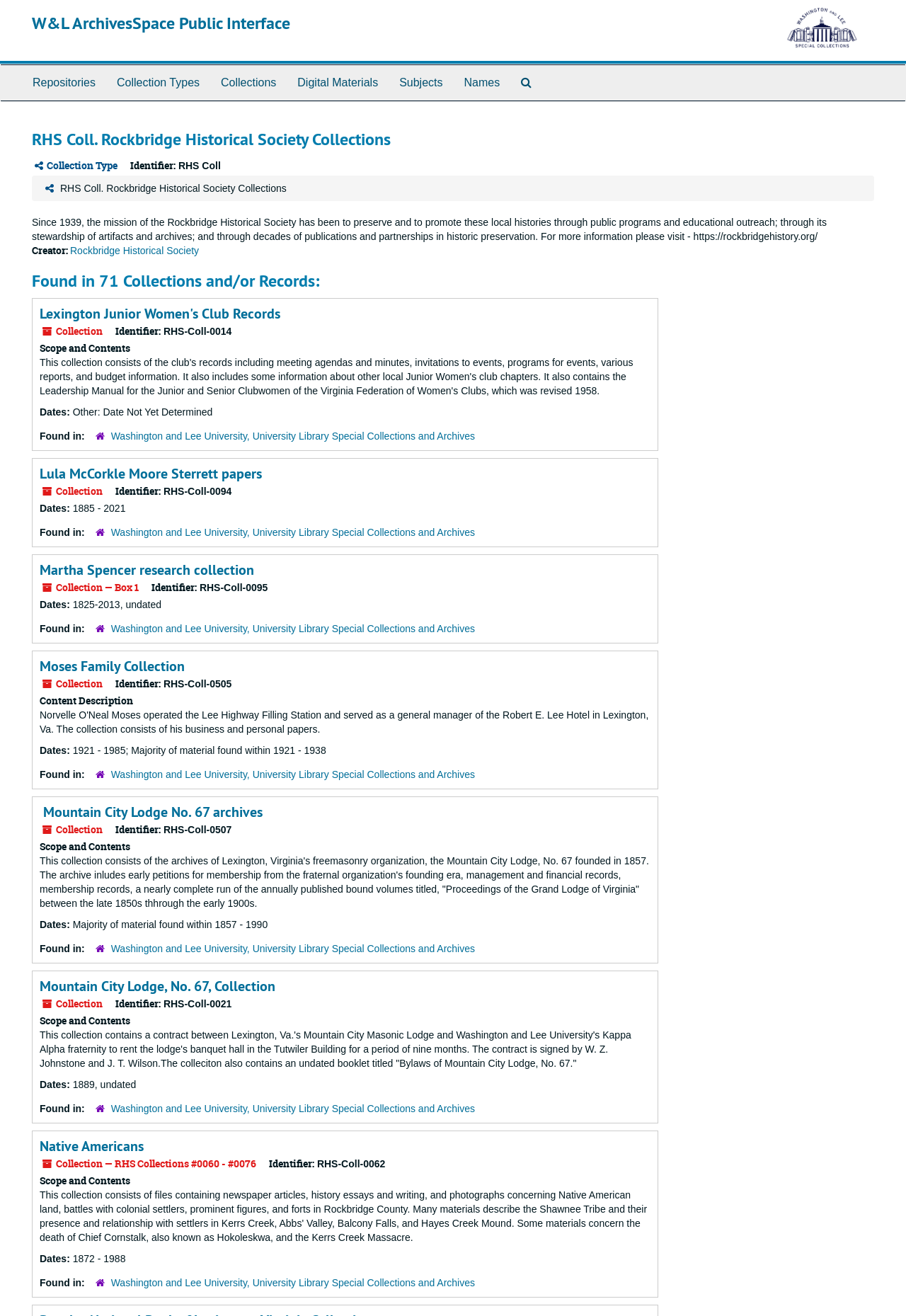Locate the primary headline on the webpage and provide its text.

W&L ArchivesSpace Public Interface